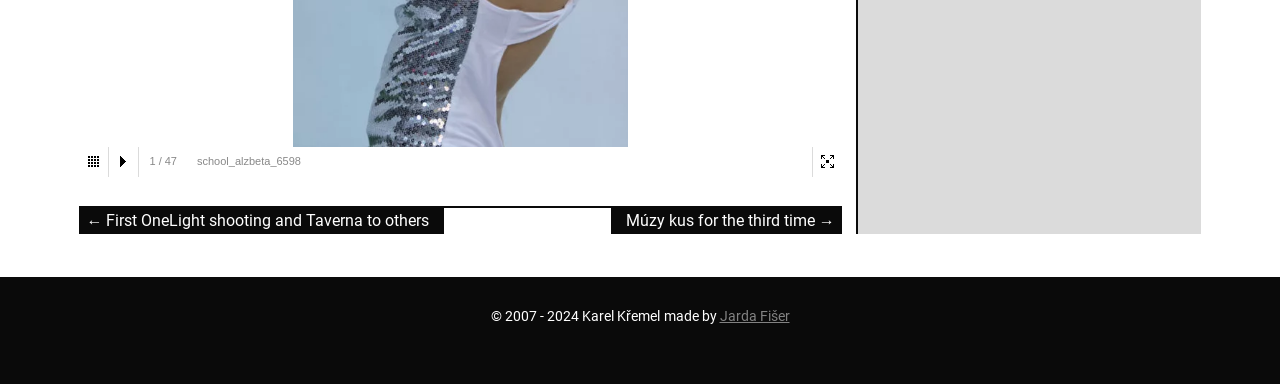Please answer the following question using a single word or phrase: 
What is the name of the school?

school_alzbeta_6598